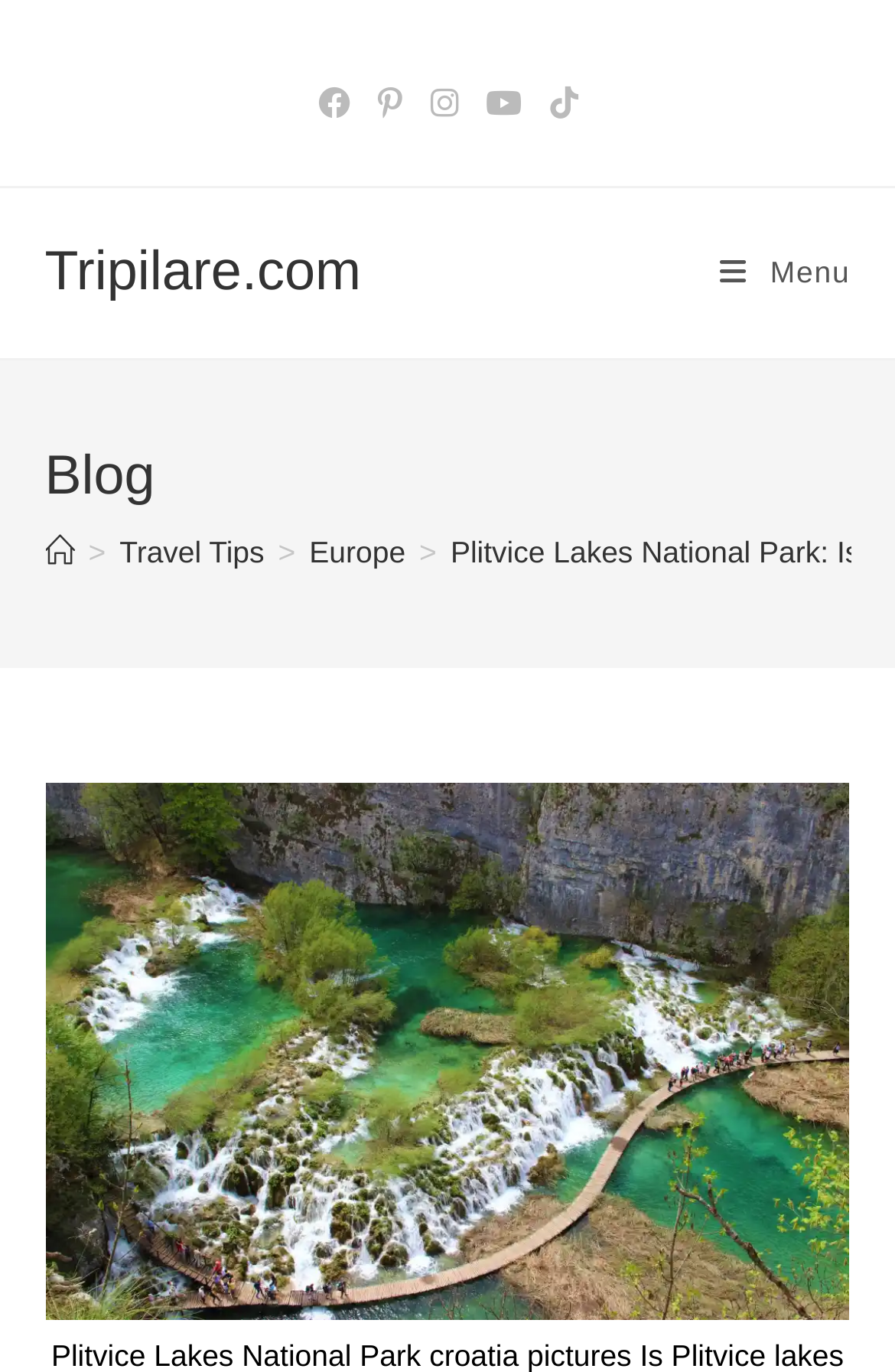Please determine the bounding box coordinates of the section I need to click to accomplish this instruction: "Open Facebook page".

[0.34, 0.059, 0.406, 0.094]